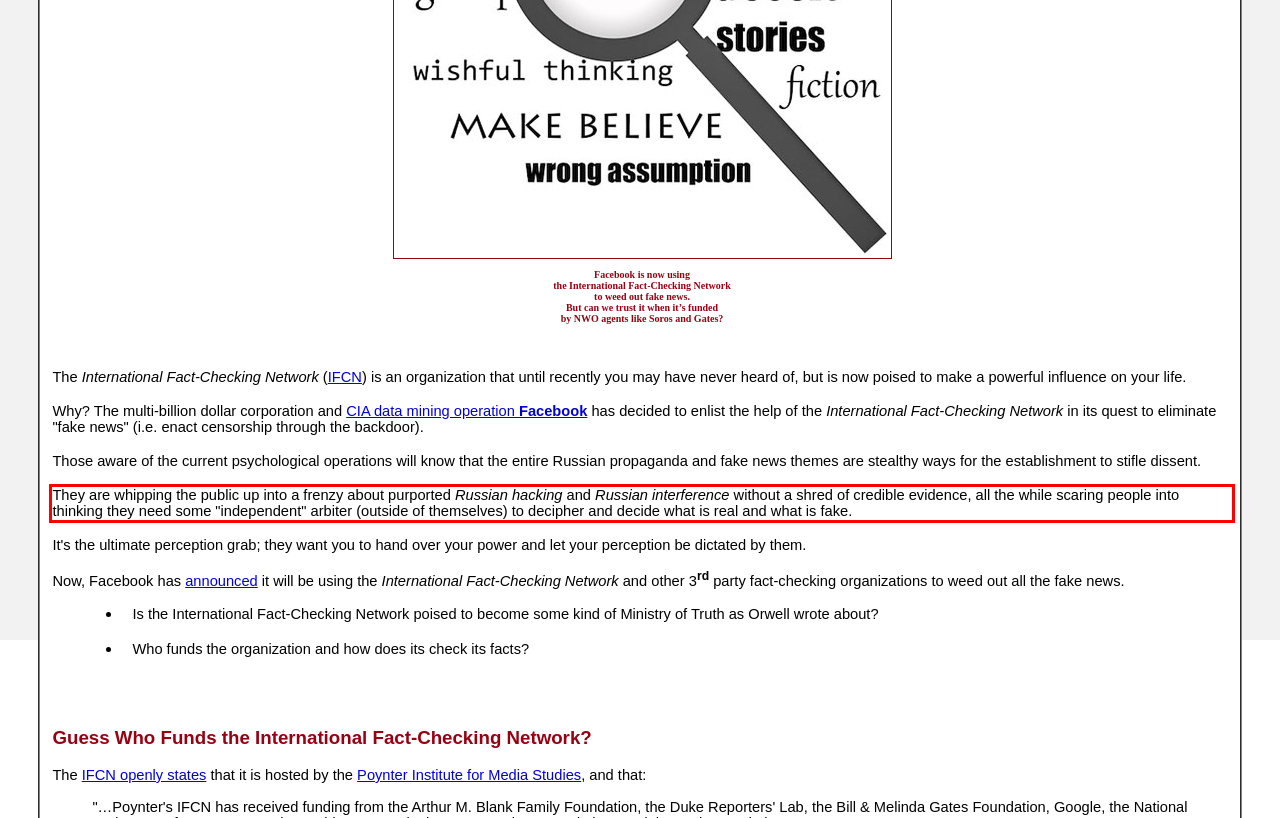You are presented with a screenshot containing a red rectangle. Extract the text found inside this red bounding box.

They are whipping the public up into a frenzy about purported Russian hacking and Russian interference without a shred of credible evidence, all the while scaring people into thinking they need some "independent" arbiter (outside of themselves) to decipher and decide what is real and what is fake.